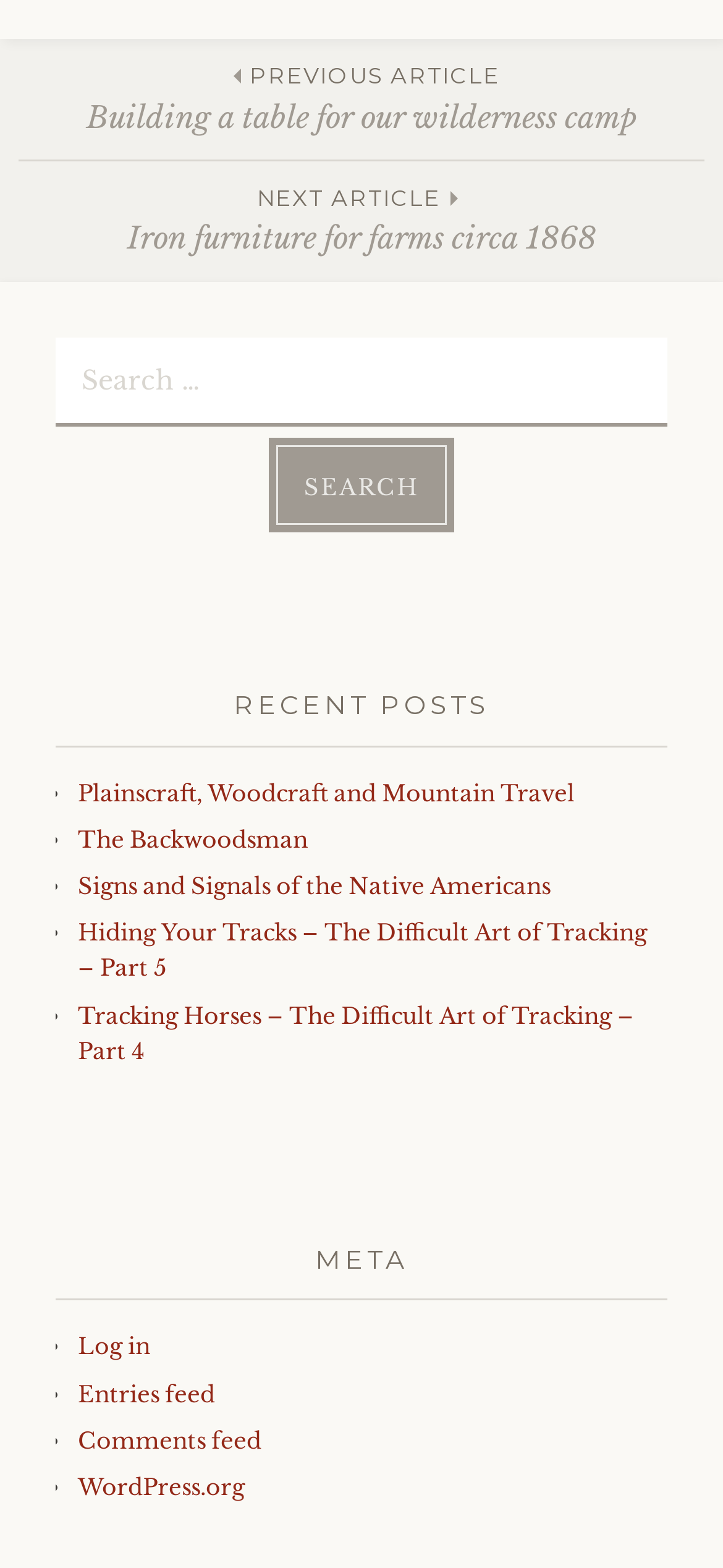How many navigation links are there?
Kindly offer a comprehensive and detailed response to the question.

I counted the number of links above the search box, and there are 2 links: 'PREVIOUS ARTICLE' and 'NEXT ARTICLE'.